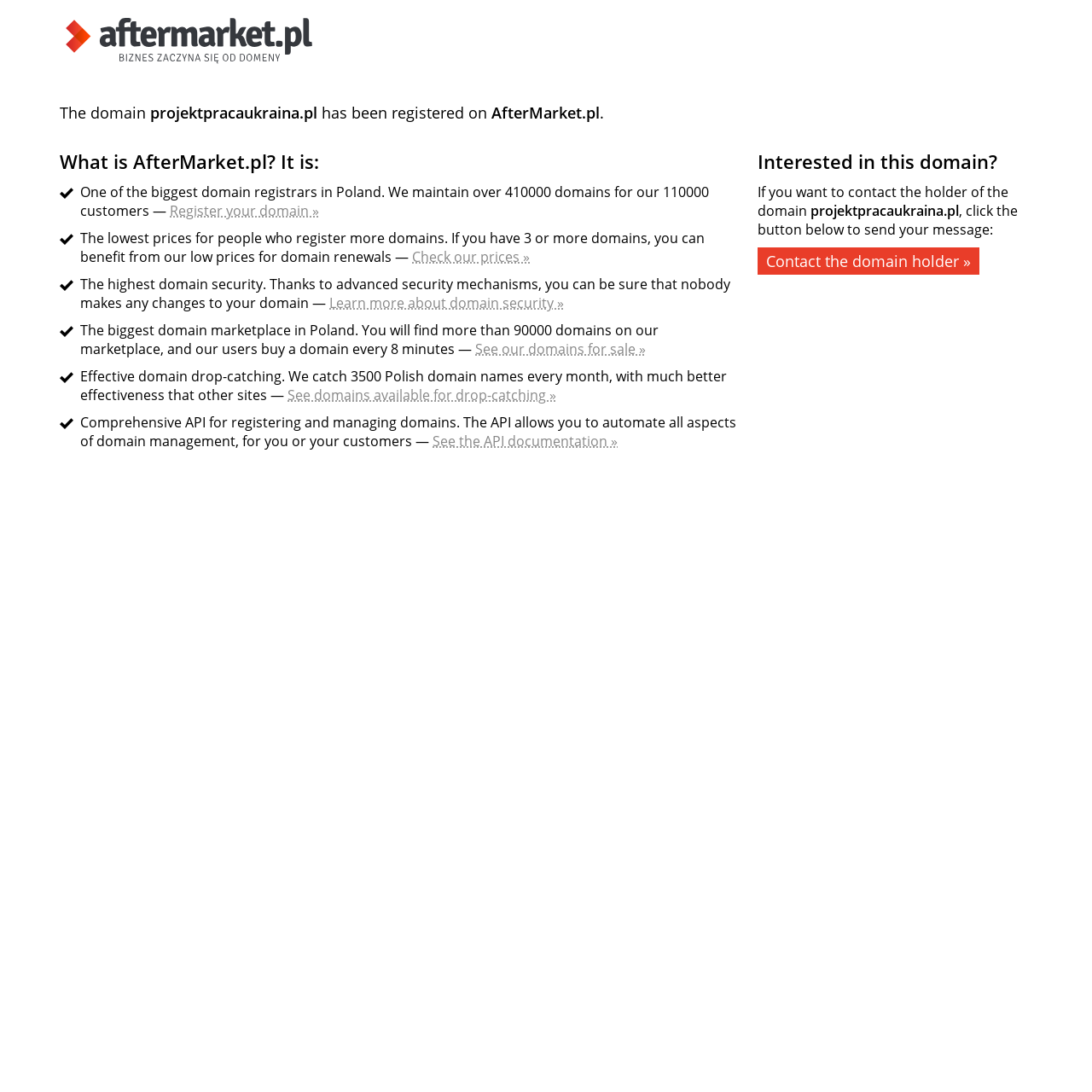What is the benefit of registering more domains with AfterMarket.pl?
Please elaborate on the answer to the question with detailed information.

According to the static text element with ID 47, registering more domains with AfterMarket.pl can benefit from lower prices for domain renewals.